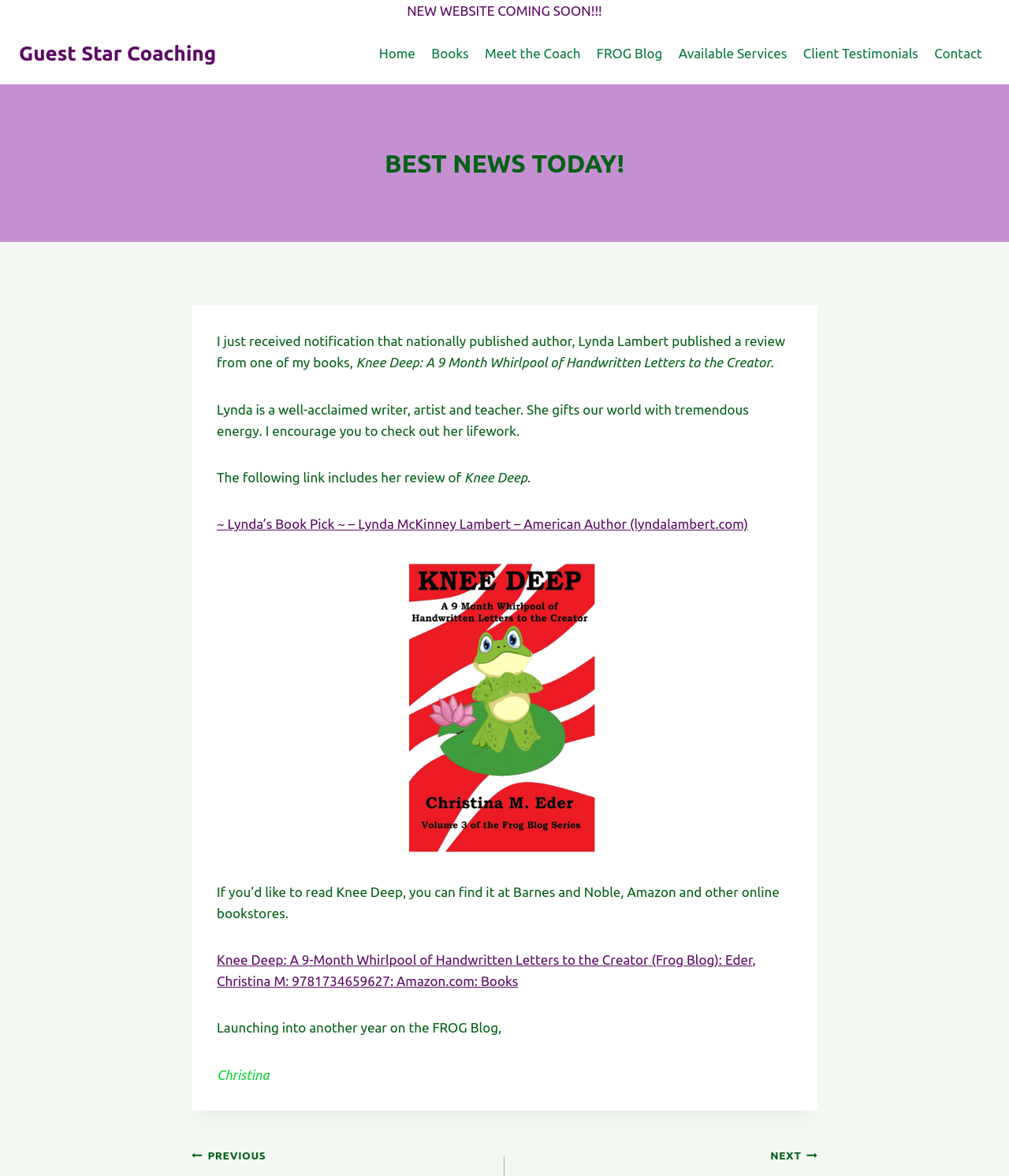Provide the bounding box coordinates for the area that should be clicked to complete the instruction: "Click on the 'Home' link".

[0.368, 0.029, 0.42, 0.061]